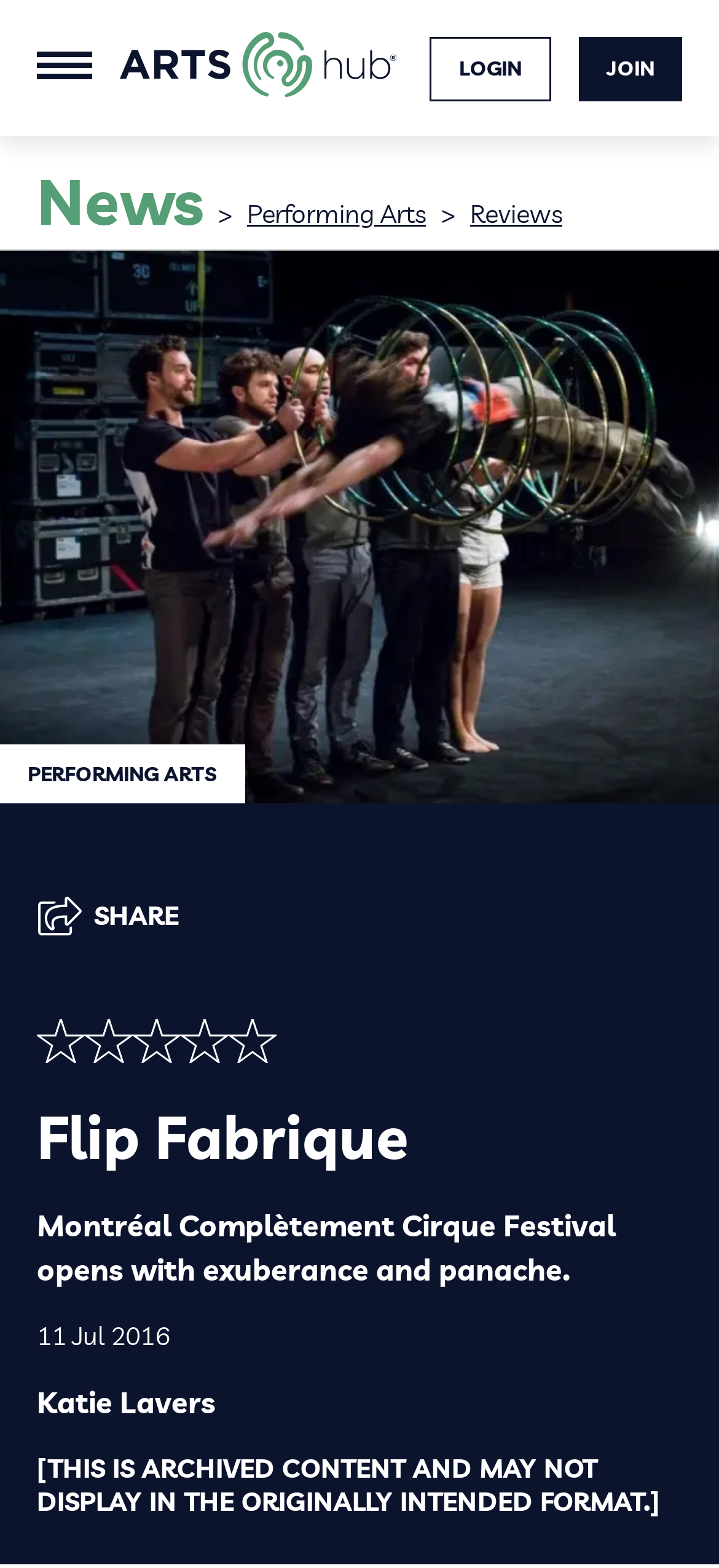Please respond in a single word or phrase: 
What is the name of the festival mentioned in the article?

Montréal Complètement Cirque Festival